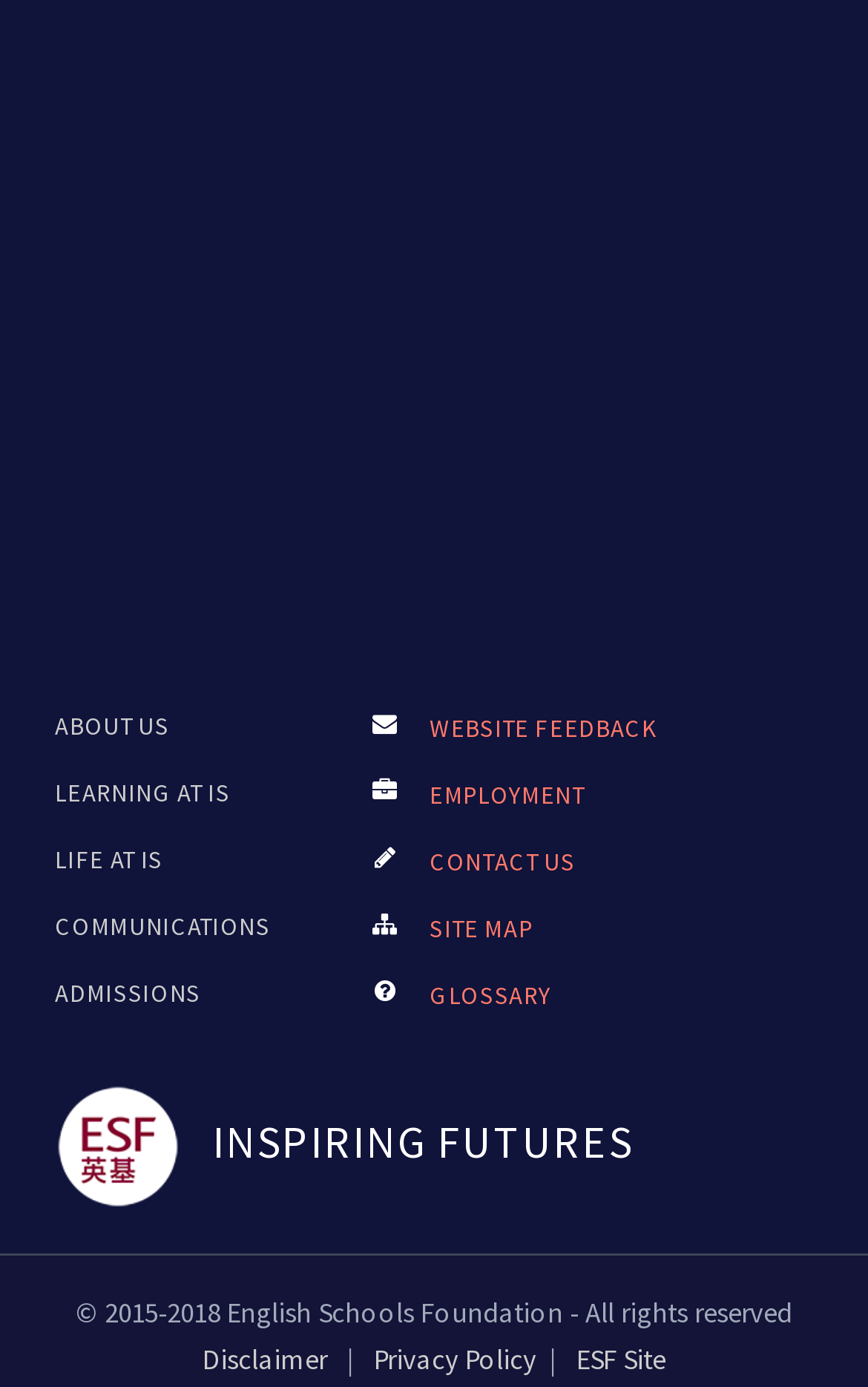What is the likely purpose of the 'WEBSITE FEEDBACK' link?
Refer to the image and provide a detailed answer to the question.

The 'WEBSITE FEEDBACK' link is likely used to allow users to provide feedback or suggestions on the website, helping the organization to improve the user experience.